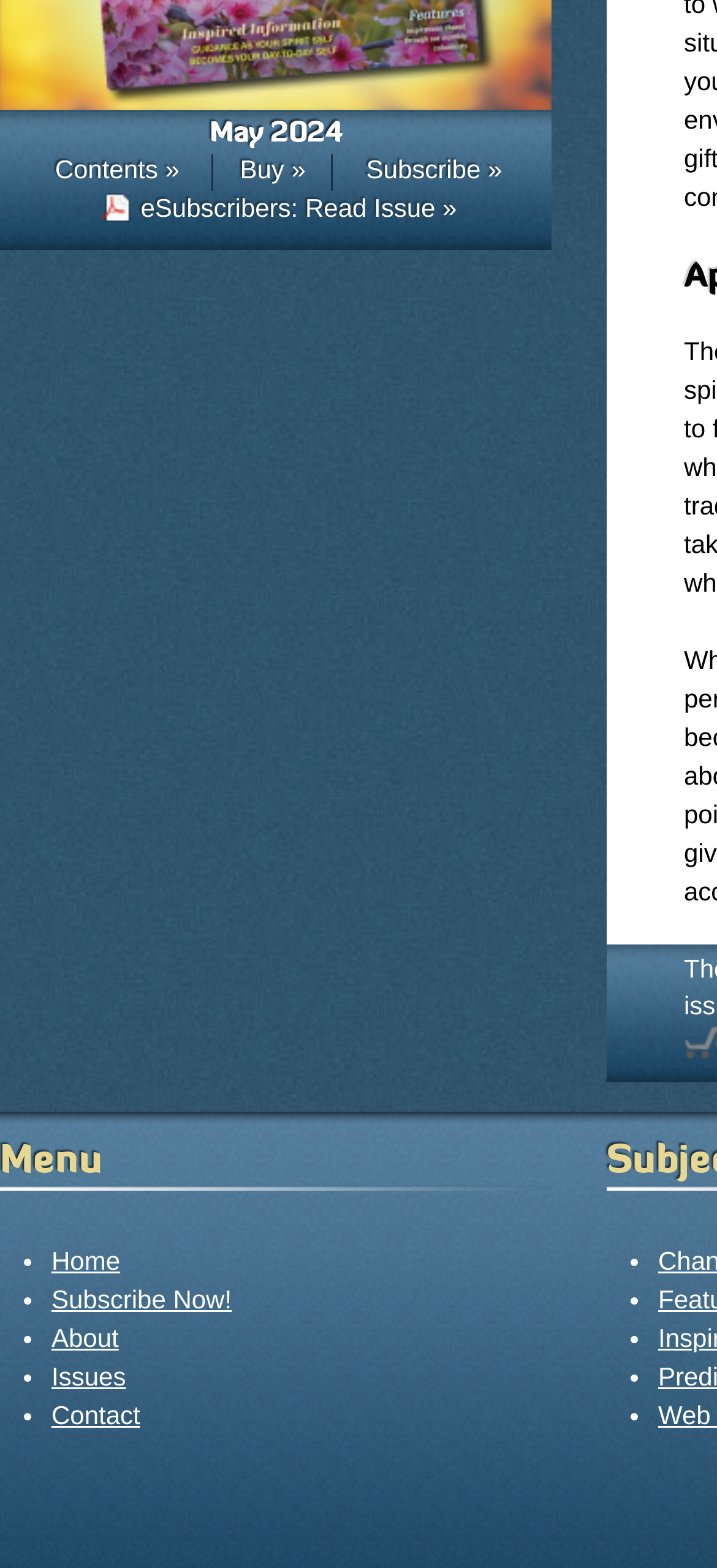Please locate the bounding box coordinates of the element's region that needs to be clicked to follow the instruction: "Read the current issue". The bounding box coordinates should be provided as four float numbers between 0 and 1, i.e., [left, top, right, bottom].

[0.14, 0.121, 0.637, 0.144]